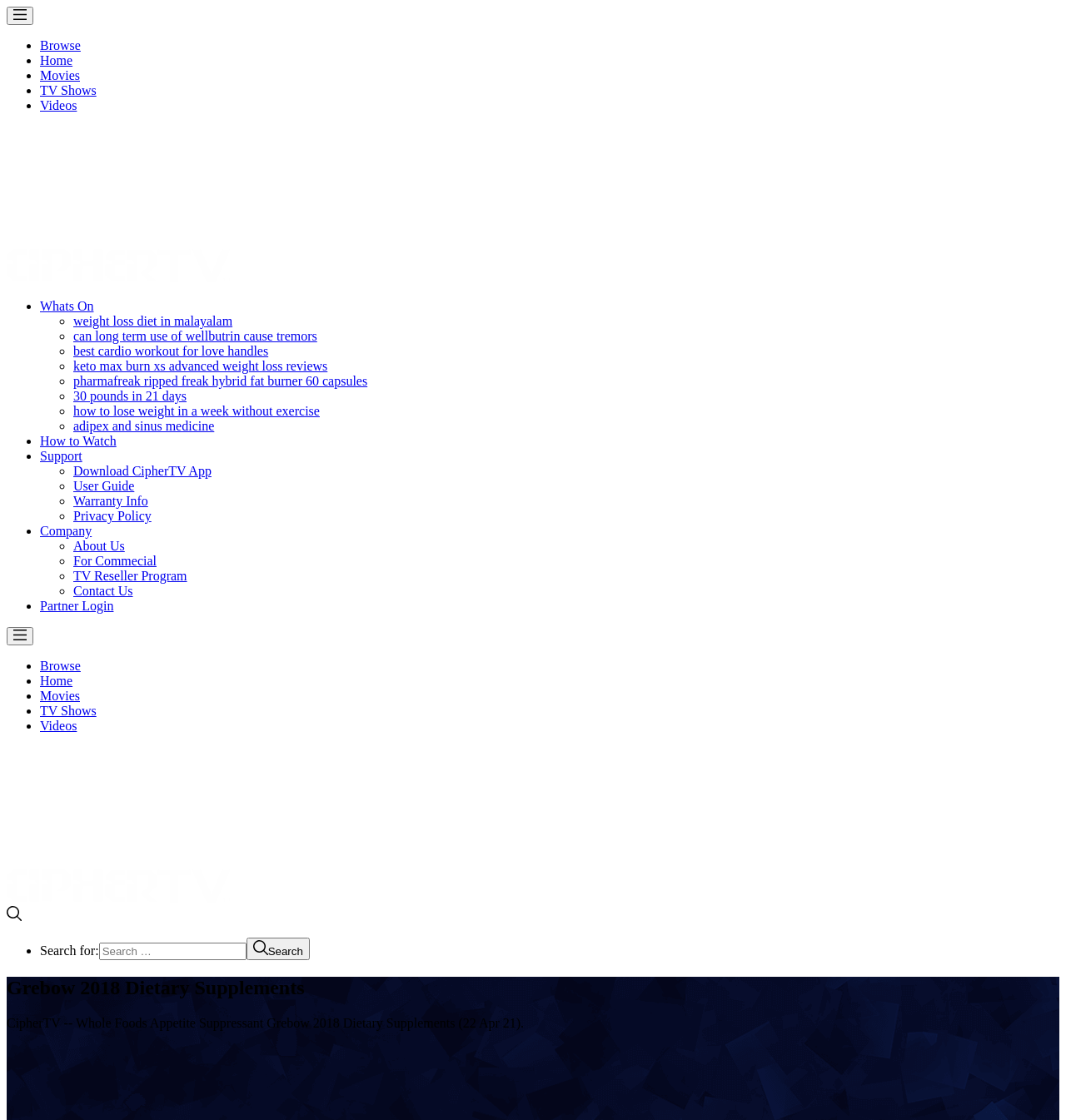Identify the bounding box coordinates of the part that should be clicked to carry out this instruction: "Click Download CipherTV App".

[0.069, 0.414, 0.198, 0.427]